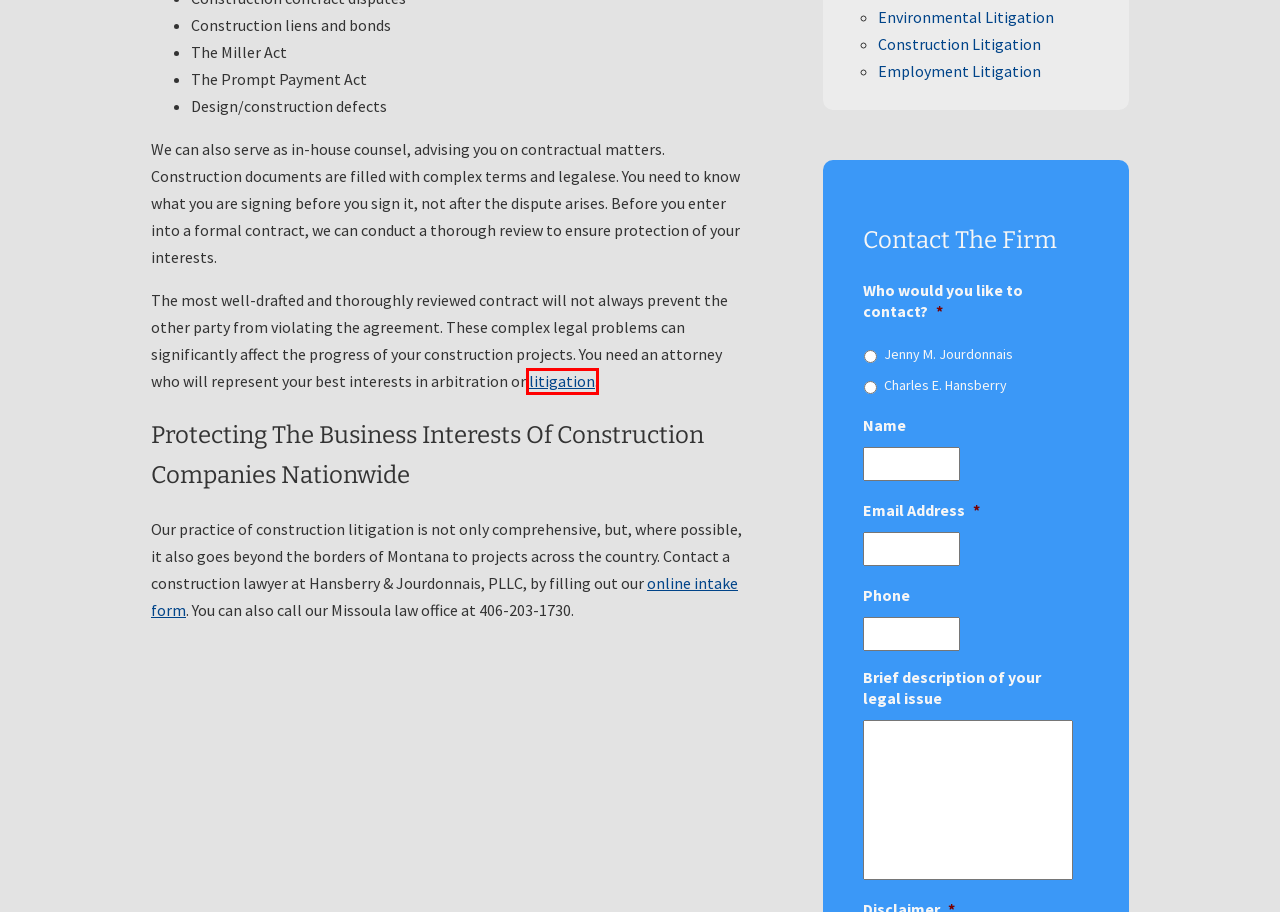A screenshot of a webpage is given, marked with a red bounding box around a UI element. Please select the most appropriate webpage description that fits the new page after clicking the highlighted element. Here are the candidates:
A. Contact - Hansberry & Jourdonnais, PLLC
B. Commercial Litigation - Hansberry & Jourdonnais, PLLC
C. Disclaimer - Hansberry & Jourdonnais, PLLC
D. Environmental Litigation - Hansberry & Jourdonnais, PLLC
E. Sitemap - Hansberry & Jourdonnais, PLLC
F. Banking And Finance Litigation - Hansberry & Jourdonnais, PLLC
G. Employment Litigation - Hansberry & Jourdonnais, PLLC
H. Missoula | Business Law | Hansberry & Jourdonnais, PLLC

B